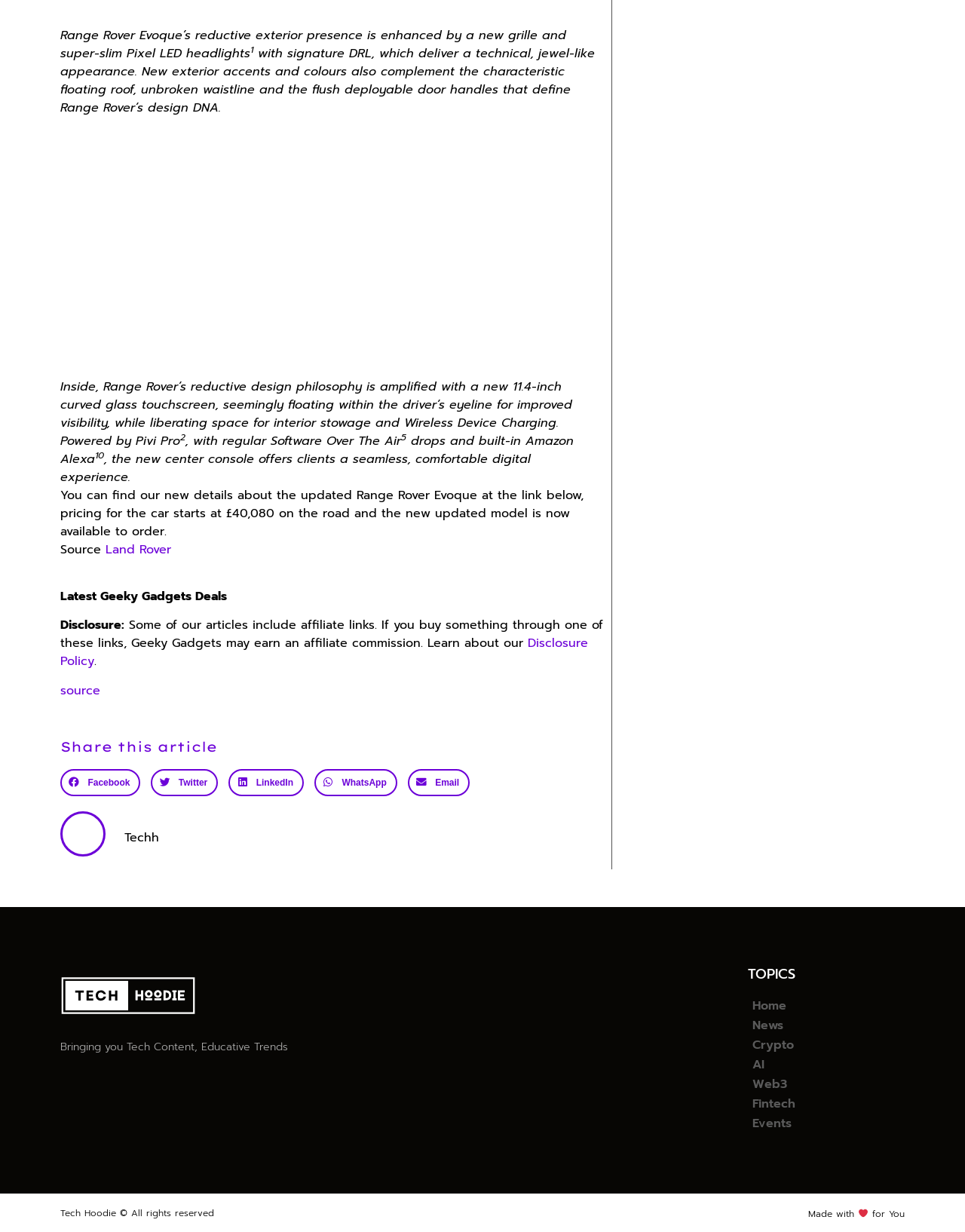From the screenshot, find the bounding box of the UI element matching this description: "Land Rover". Supply the bounding box coordinates in the form [left, top, right, bottom], each a float between 0 and 1.

[0.109, 0.439, 0.177, 0.453]